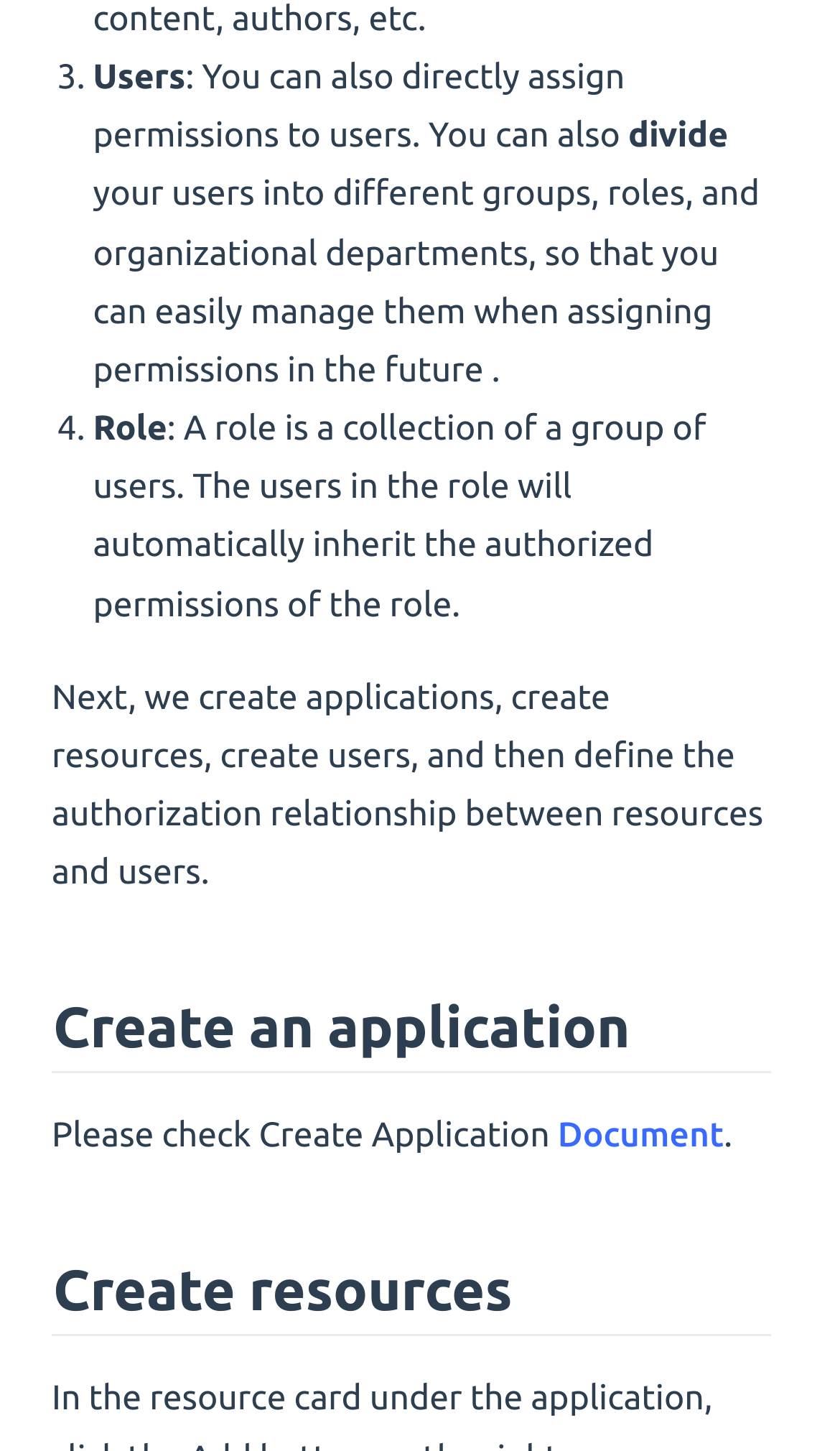Please provide a comprehensive response to the question based on the details in the image: What is the relationship between resources and users?

The webpage mentions that the authorization relationship between resources and users needs to be defined, implying that resources are authorized to be accessed by certain users.